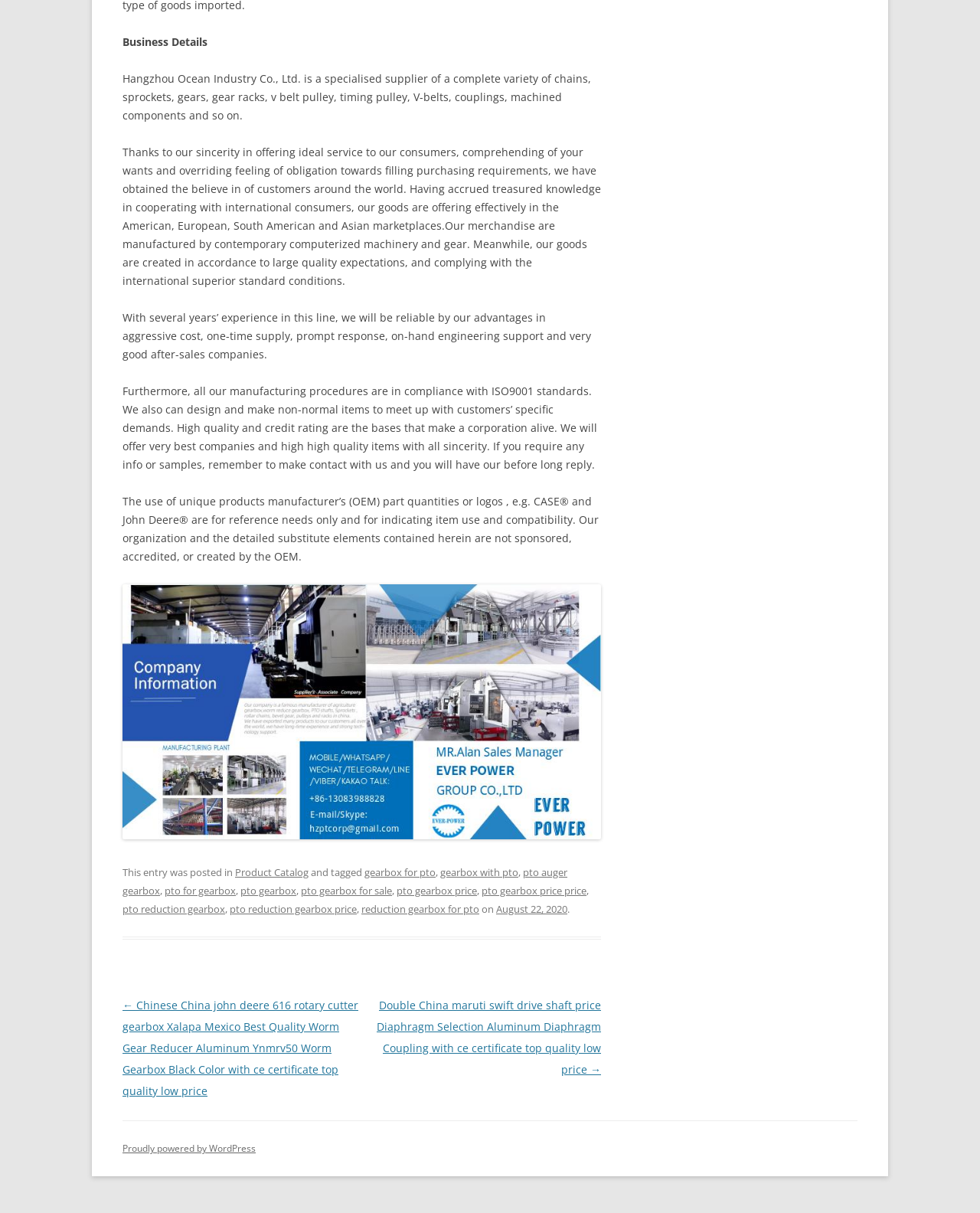Find the bounding box coordinates for the element that must be clicked to complete the instruction: "Click the link to view the next post". The coordinates should be four float numbers between 0 and 1, indicated as [left, top, right, bottom].

[0.384, 0.823, 0.613, 0.888]